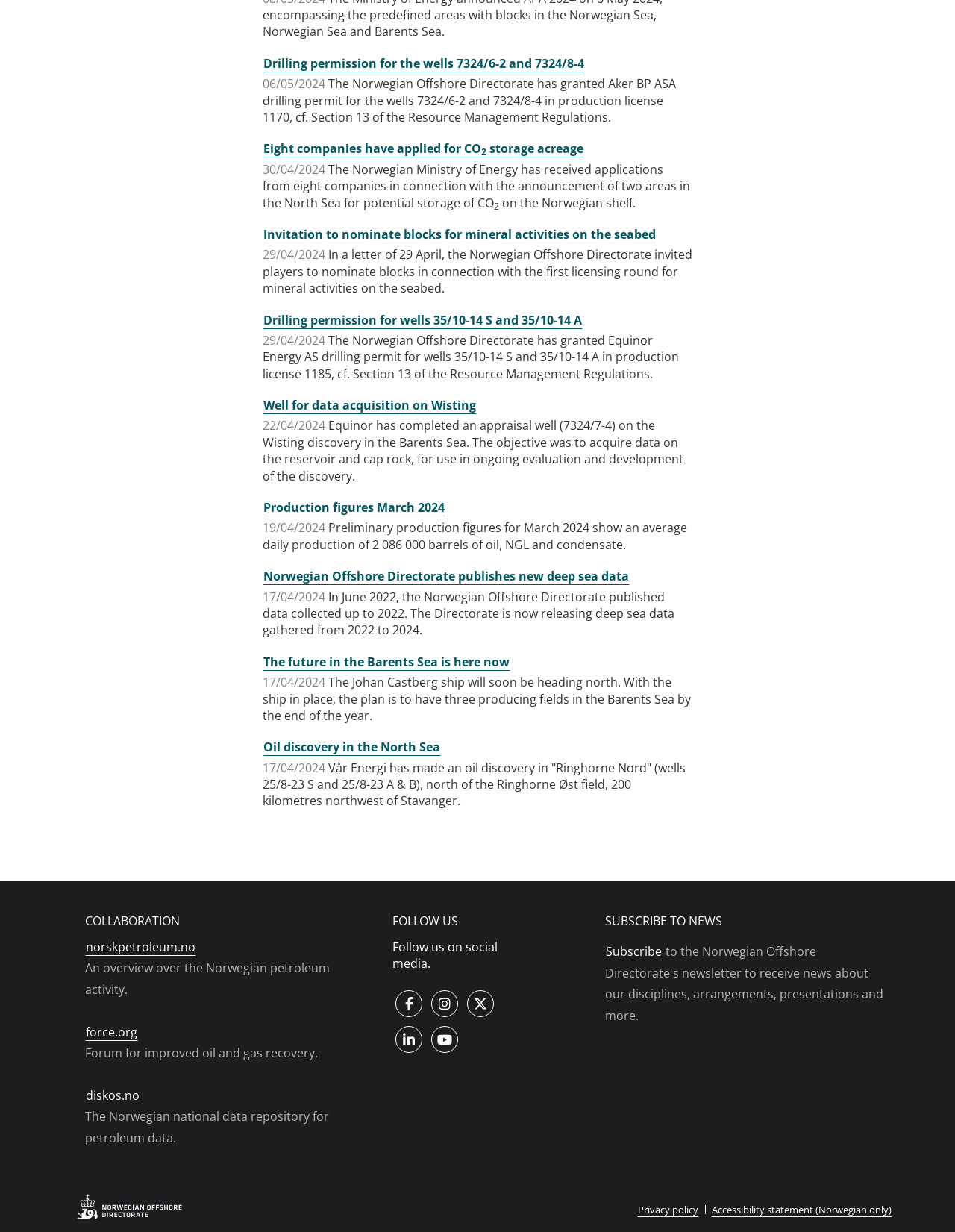What is the purpose of the Norwegian Offshore Directorate?
Respond to the question with a well-detailed and thorough answer.

Based on the webpage, the Norwegian Offshore Directorate is responsible for granting drilling permits, as seen in the links 'Drilling permission for the wells 7324/6-2 and 7324/8-4' and 'Drilling permission for wells 35/10-14 S and 35/10-14 A'. This suggests that the purpose of the Norwegian Offshore Directorate is to grant drilling permits.